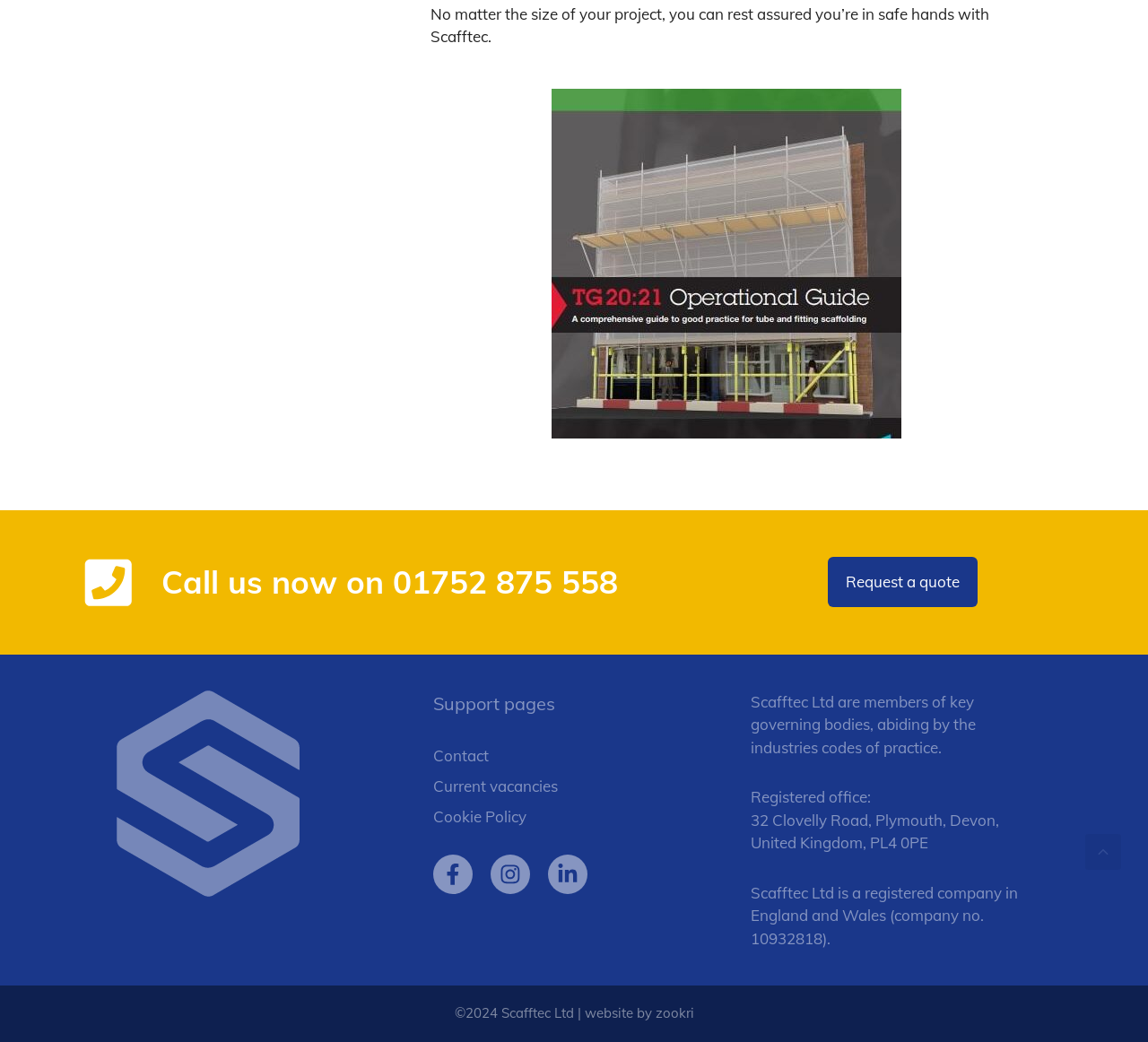Identify the bounding box of the UI element that matches this description: "Current vacancies".

[0.378, 0.745, 0.486, 0.763]